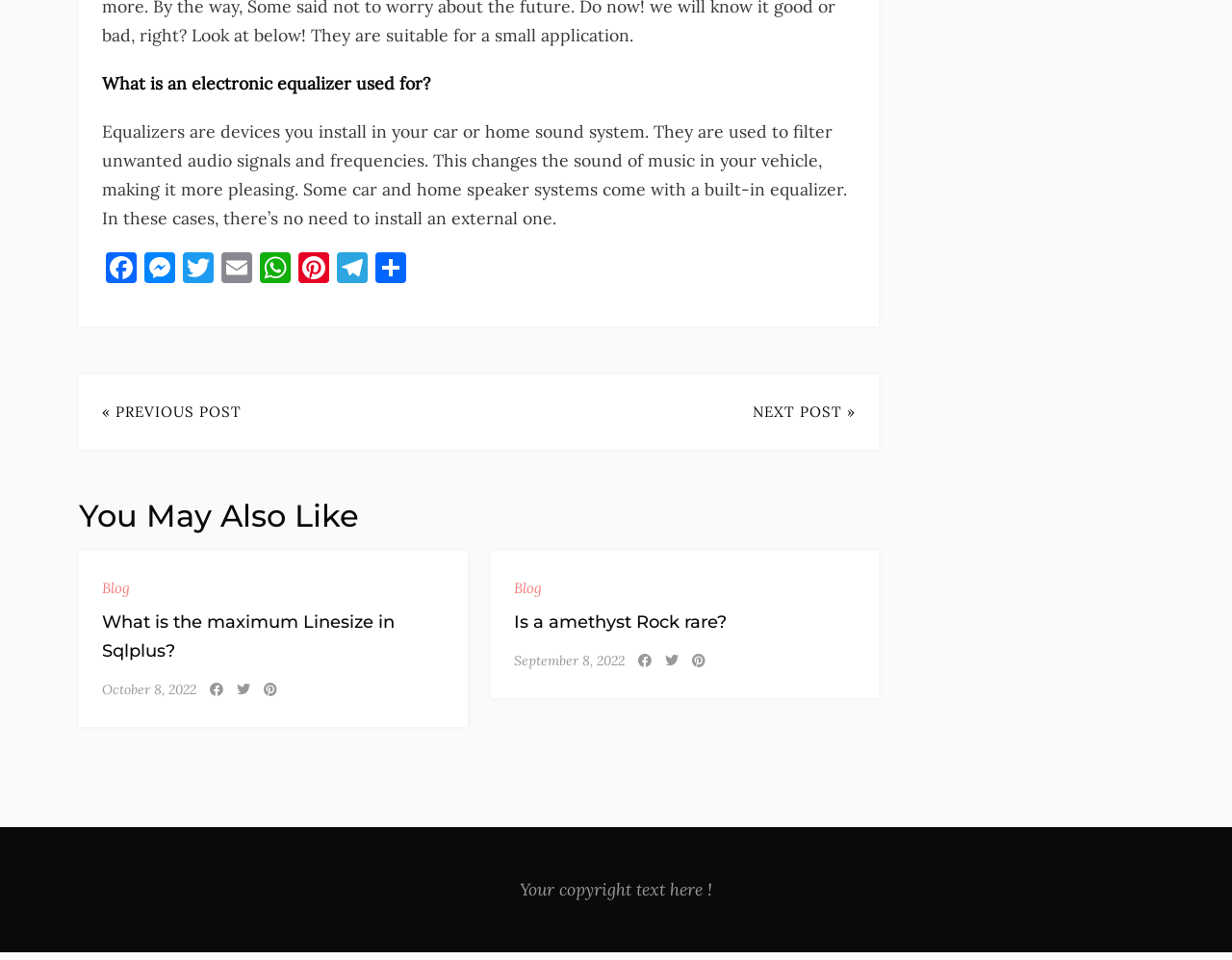Identify the bounding box coordinates of the area that should be clicked in order to complete the given instruction: "Click on the Facebook link". The bounding box coordinates should be four float numbers between 0 and 1, i.e., [left, top, right, bottom].

[0.083, 0.263, 0.114, 0.3]